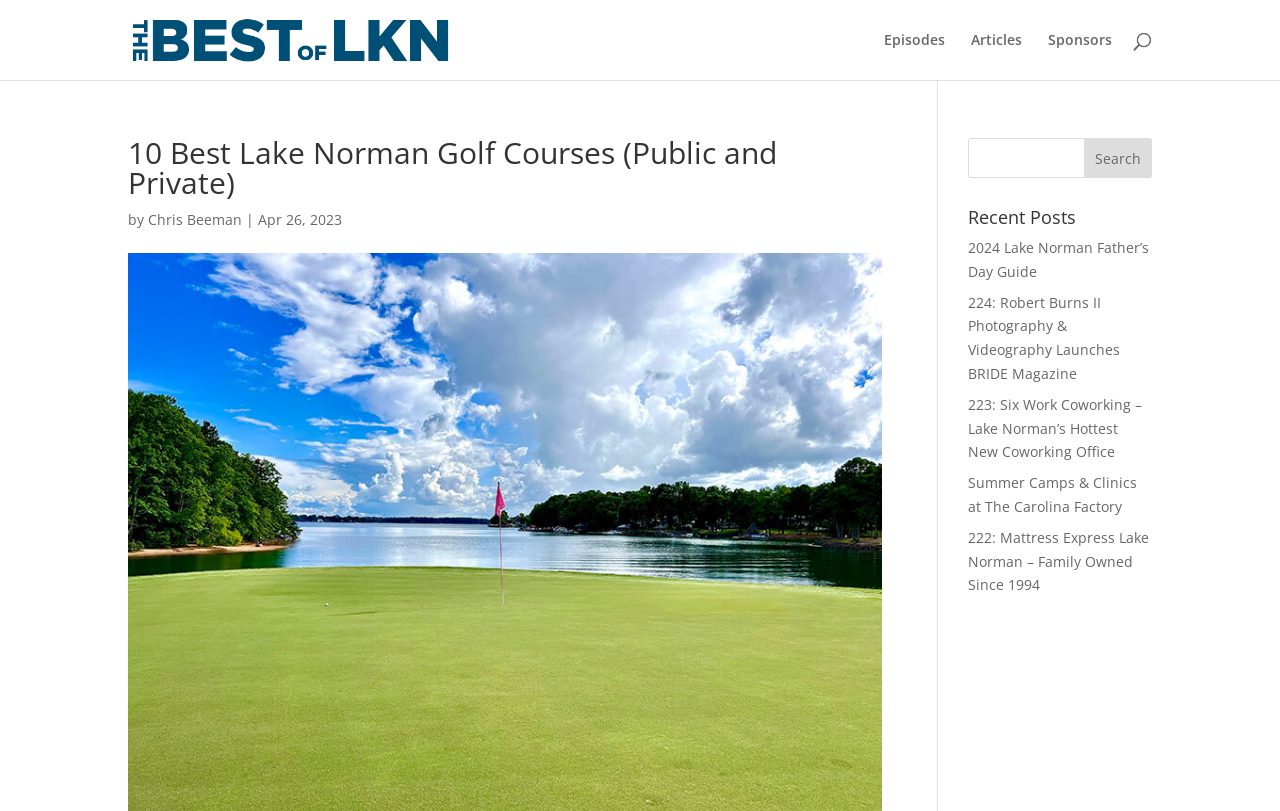Offer a detailed explanation of the webpage layout and contents.

The webpage is about the best Lake Norman golf courses, with a focus on outdoor activities in the Lake Norman area. At the top left, there is a link to "The Best of LKN" accompanied by an image with the same name. To the right of this, there are three links: "Episodes", "Articles", and "Sponsors". 

Below these links, there is a search bar that spans almost the entire width of the page. 

The main content of the page is headed by a title "10 Best Lake Norman Golf Courses (Public and Private)" followed by the author's name "Chris Beeman" and the date "Apr 26, 2023". 

On the right side of the page, there is another search bar with a "Search" button. Below this, there is a section titled "Recent Posts" that lists five articles with links, including "2024 Lake Norman Father’s Day Guide", "224: Robert Burns II Photography & Videography Launches BRIDE Magazine", and three others.